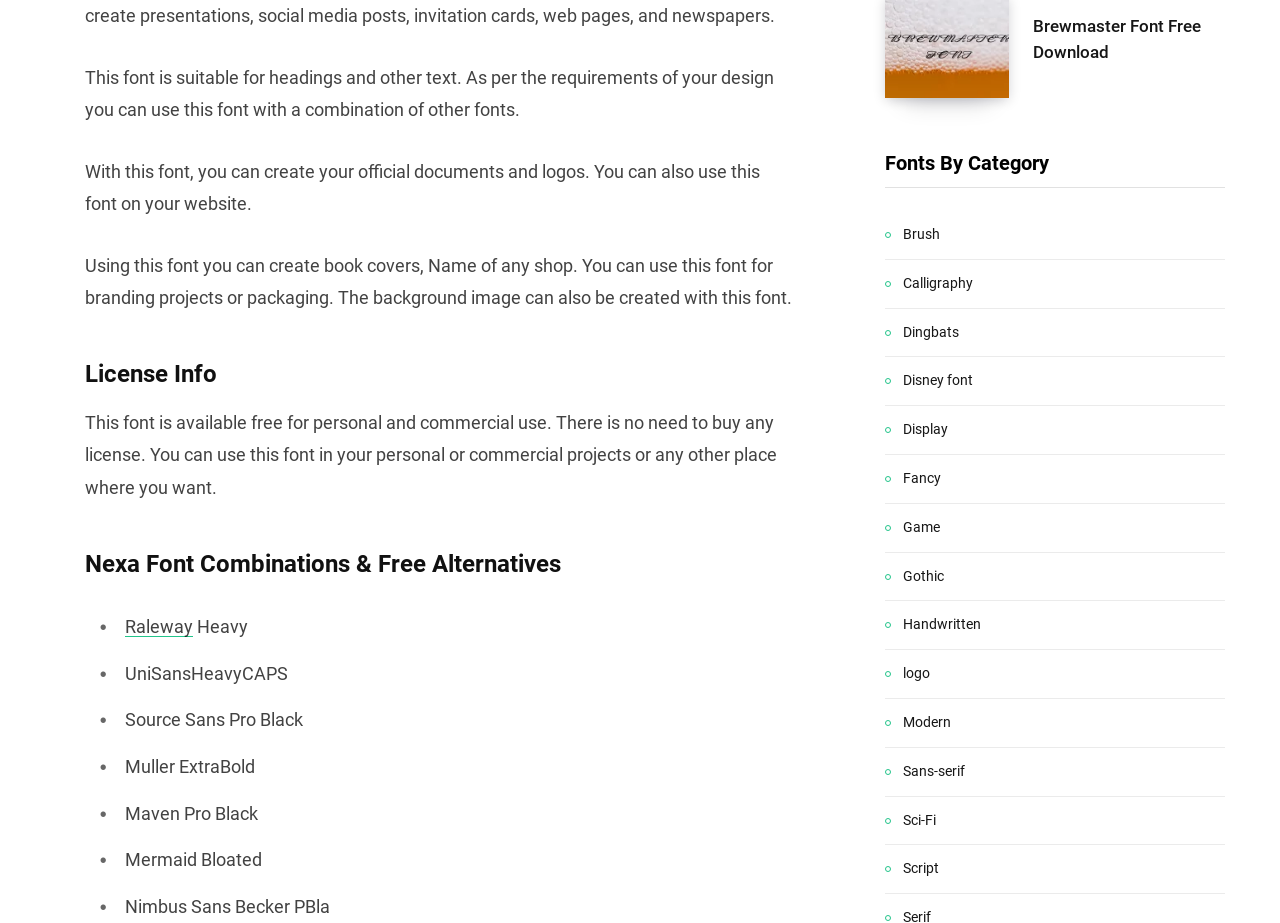Please locate the bounding box coordinates for the element that should be clicked to achieve the following instruction: "download the Brewmaster font". Ensure the coordinates are given as four float numbers between 0 and 1, i.e., [left, top, right, bottom].

[0.807, 0.015, 0.957, 0.071]